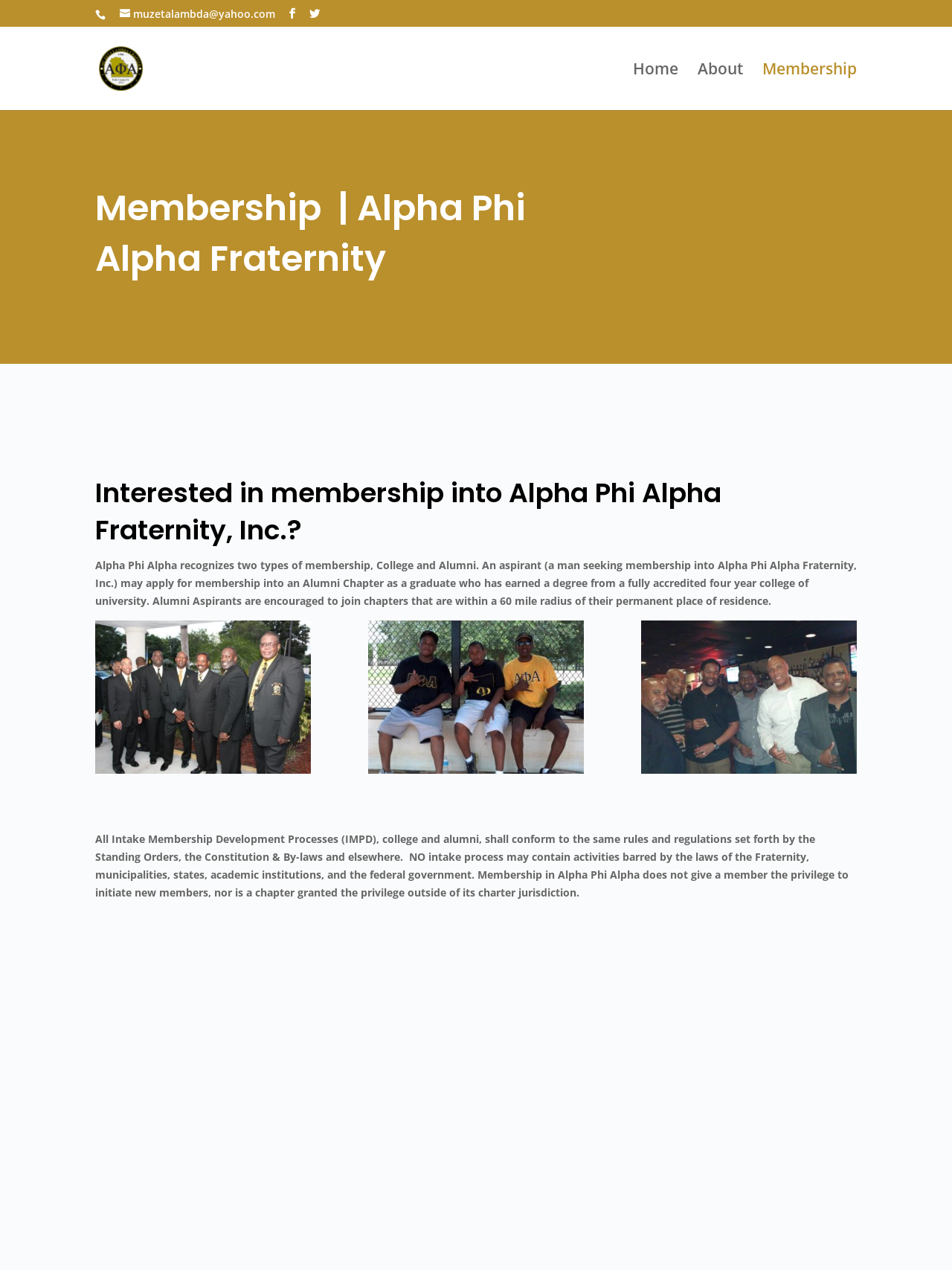Can an aspirant apply for membership into an Alumni Chapter?
Analyze the screenshot and provide a detailed answer to the question.

I found this information in the StaticText element at coordinates [0.1, 0.373, 0.9, 0.438], which states 'An aspirant (a man seeking membership into Alpha Phi Alpha Fraternity, Inc.) may apply for membership into an Alumni Chapter as a graduate who has earned a degree from a fully accredited four year college of university.'.